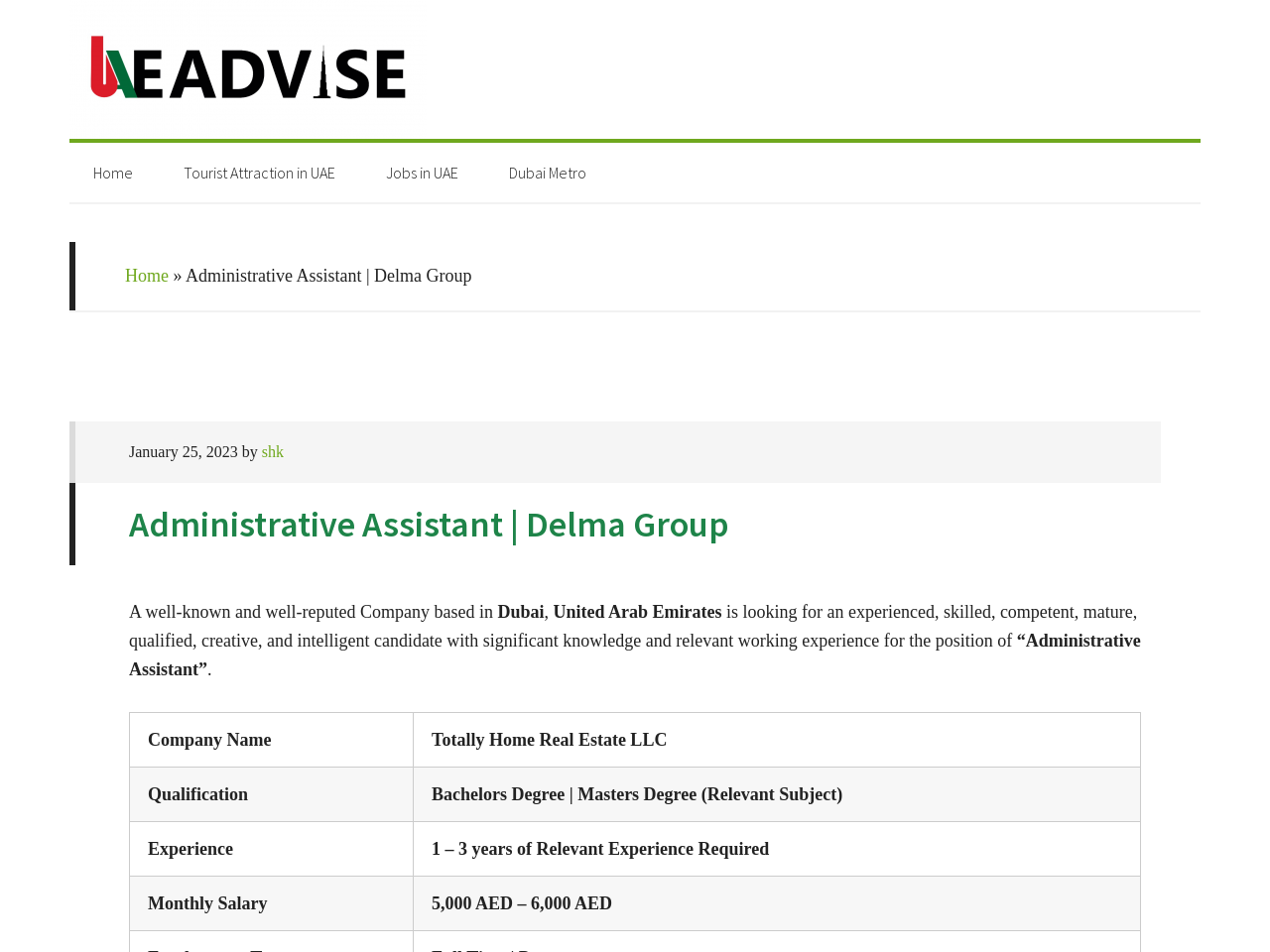Extract the bounding box coordinates for the UI element described by the text: "Jobs in UAE". The coordinates should be in the form of [left, top, right, bottom] with values between 0 and 1.

[0.285, 0.15, 0.38, 0.212]